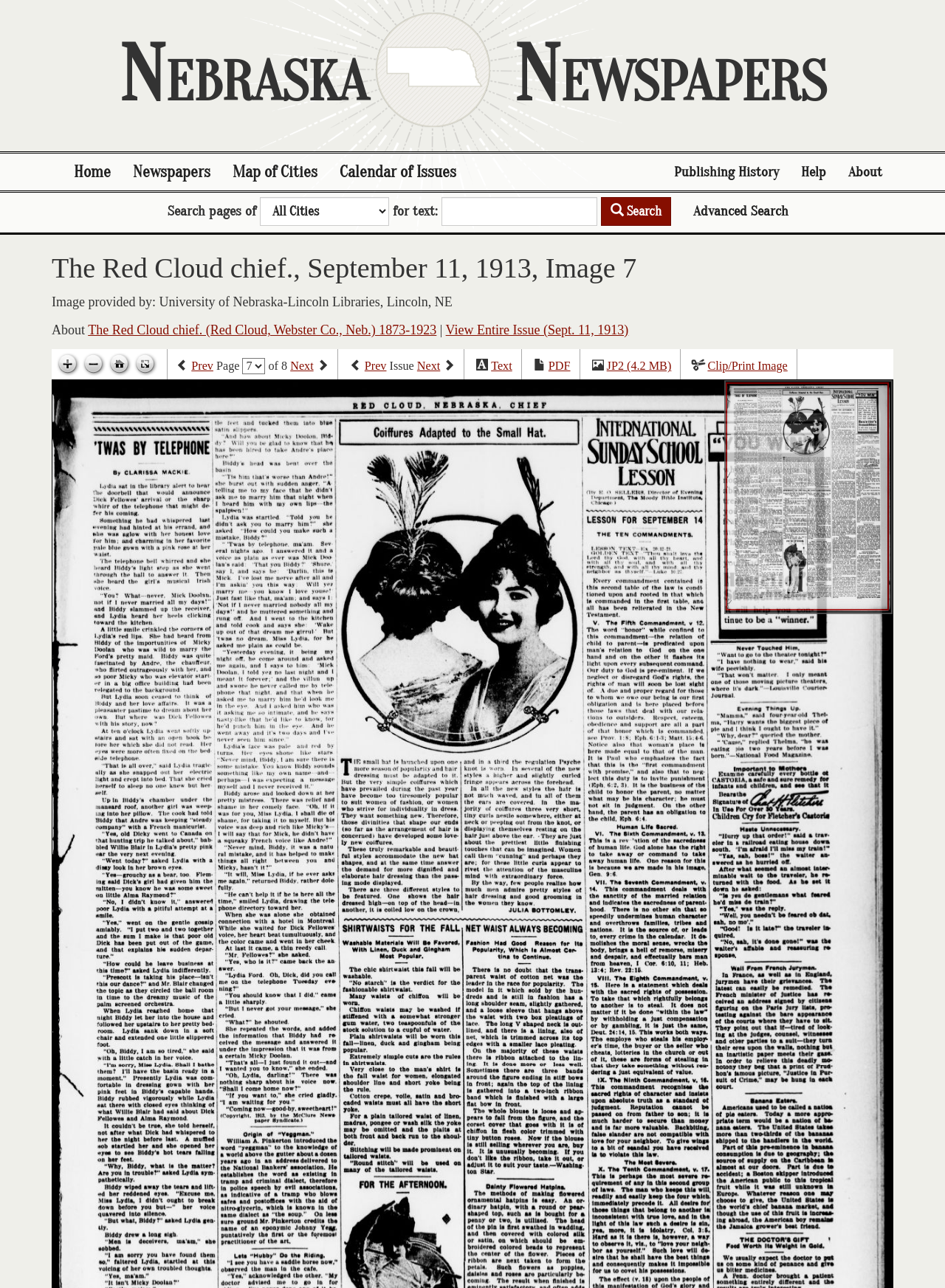Determine the bounding box for the UI element as described: "Calendar of Issues". The coordinates should be represented as four float numbers between 0 and 1, formatted as [left, top, right, bottom].

[0.348, 0.119, 0.495, 0.148]